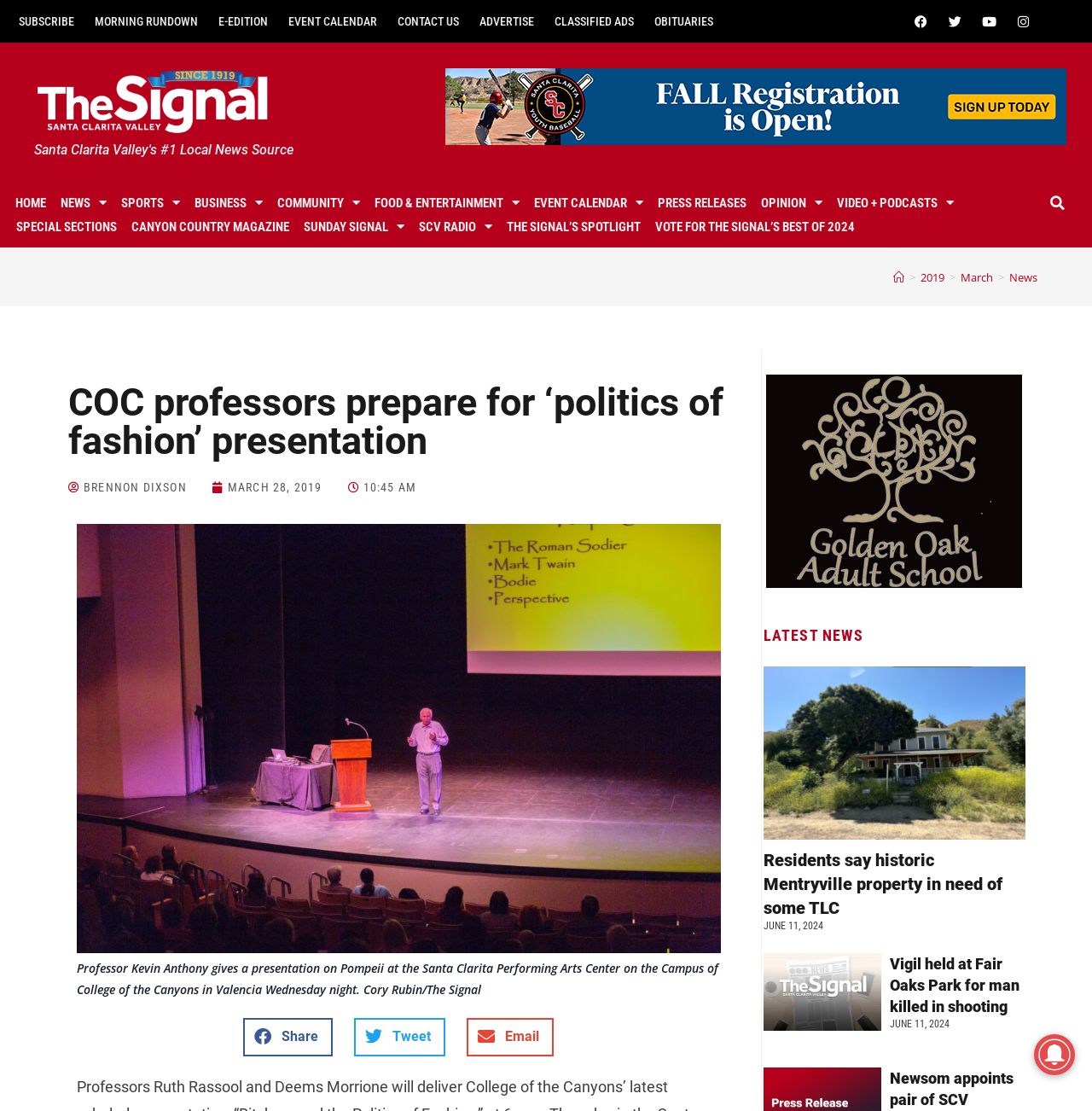Bounding box coordinates are specified in the format (top-left x, top-left y, bottom-right x, bottom-right y). All values are floating point numbers bounded between 0 and 1. Please provide the bounding box coordinate of the region this sentence describes: Video + Podcasts

[0.76, 0.172, 0.88, 0.194]